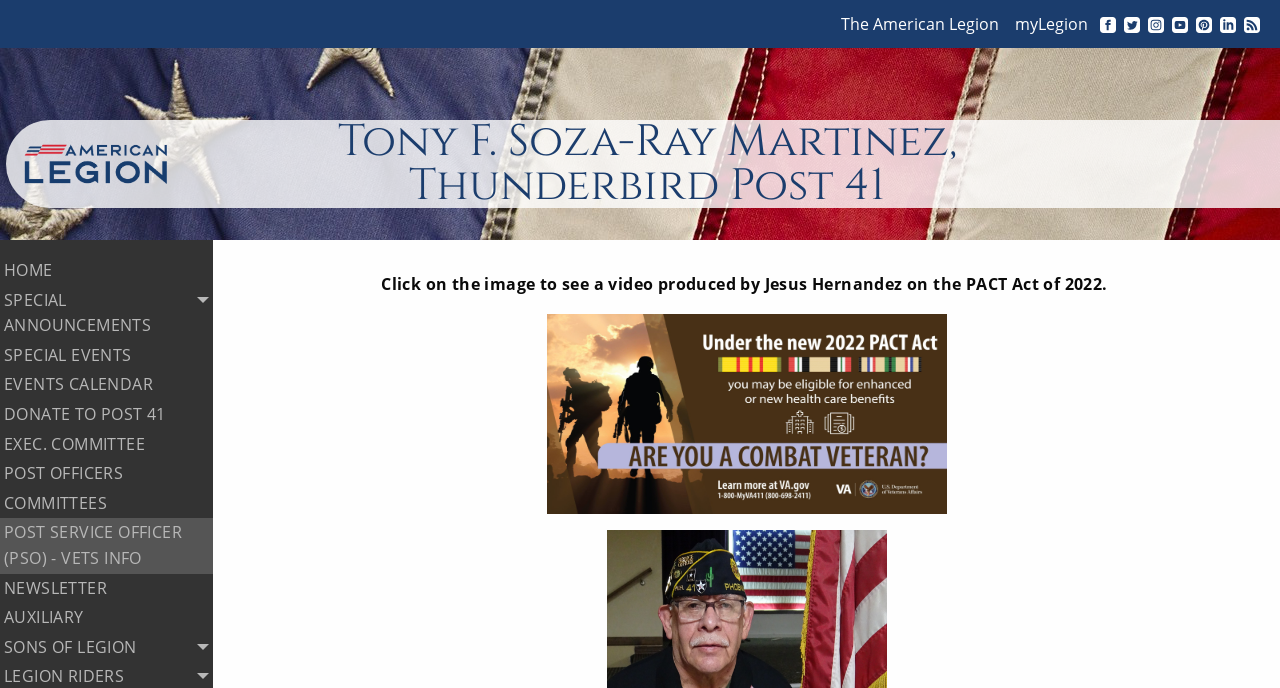Please determine the bounding box coordinates of the element to click in order to execute the following instruction: "Check the SPECIAL ANNOUNCEMENTS". The coordinates should be four float numbers between 0 and 1, specified as [left, top, right, bottom].

[0.0, 0.495, 0.167, 0.576]